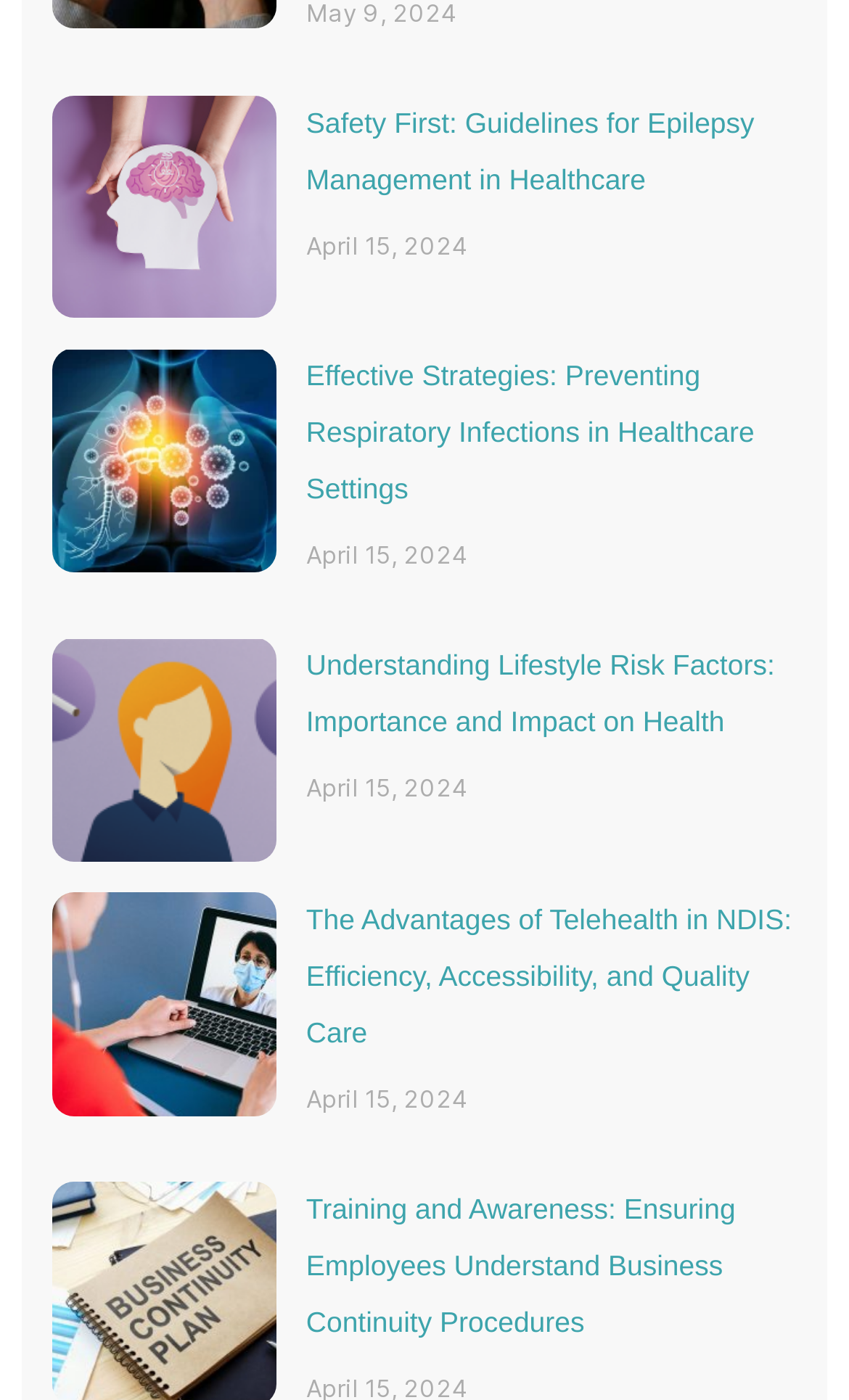Determine the bounding box coordinates of the area to click in order to meet this instruction: "read about business continuity procedures".

[0.36, 0.852, 0.866, 0.956]